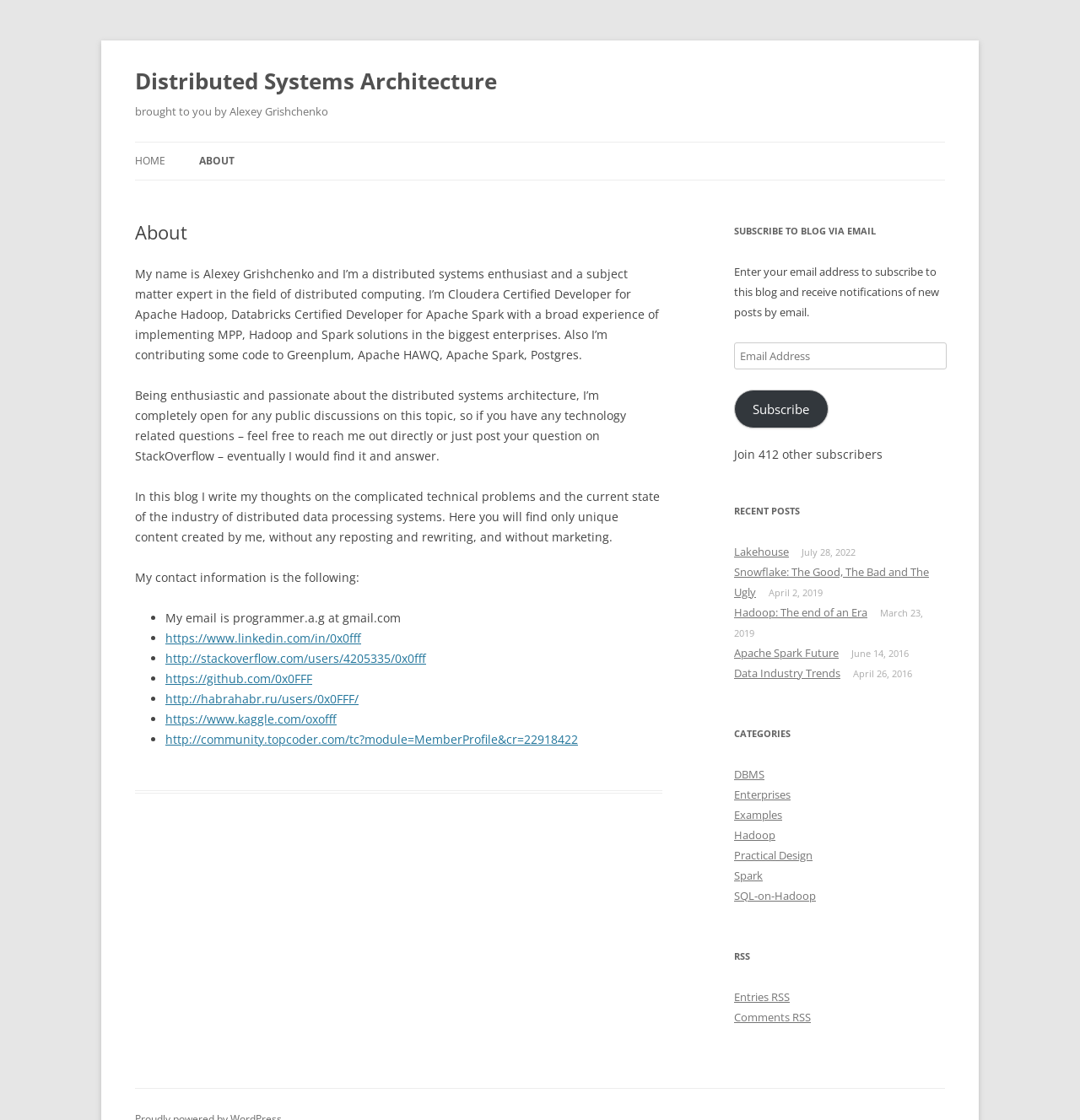Locate the bounding box of the UI element described in the following text: "SQL-on-Hadoop".

[0.68, 0.793, 0.755, 0.806]